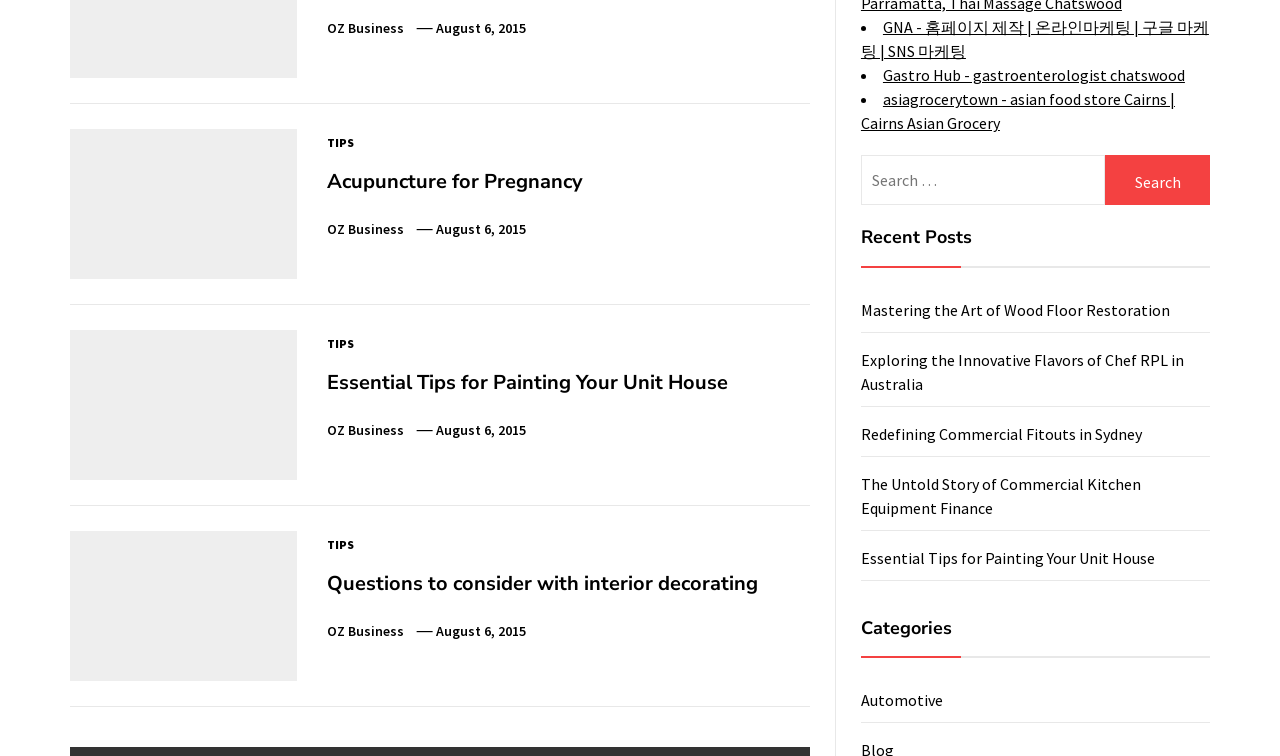Provide the bounding box coordinates of the HTML element described by the text: "Tips". The coordinates should be in the format [left, top, right, bottom] with values between 0 and 1.

[0.255, 0.709, 0.276, 0.733]